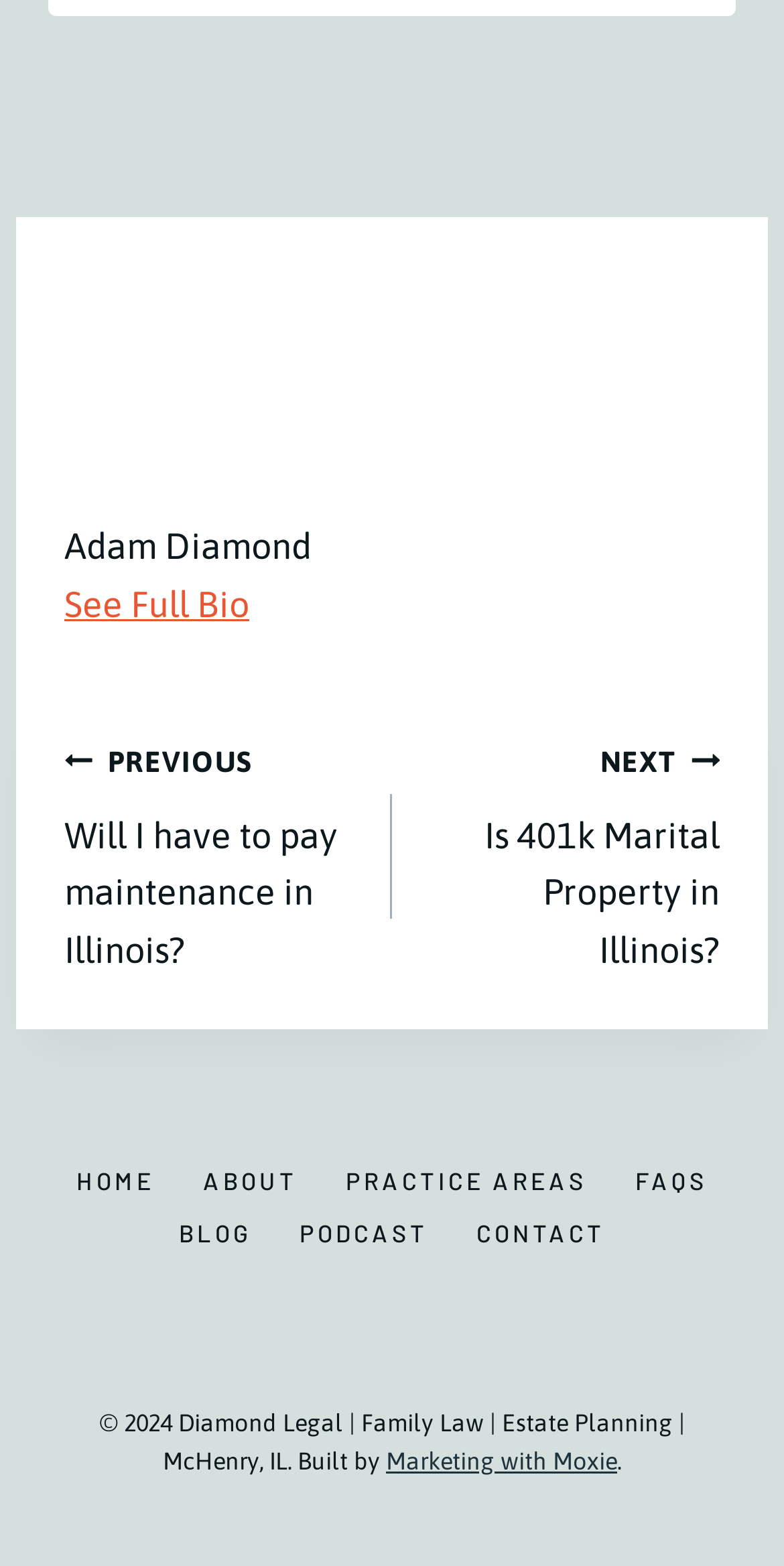Bounding box coordinates are to be given in the format (top-left x, top-left y, bottom-right x, bottom-right y). All values must be floating point numbers between 0 and 1. Provide the bounding box coordinate for the UI element described as: FAQs

[0.779, 0.737, 0.933, 0.771]